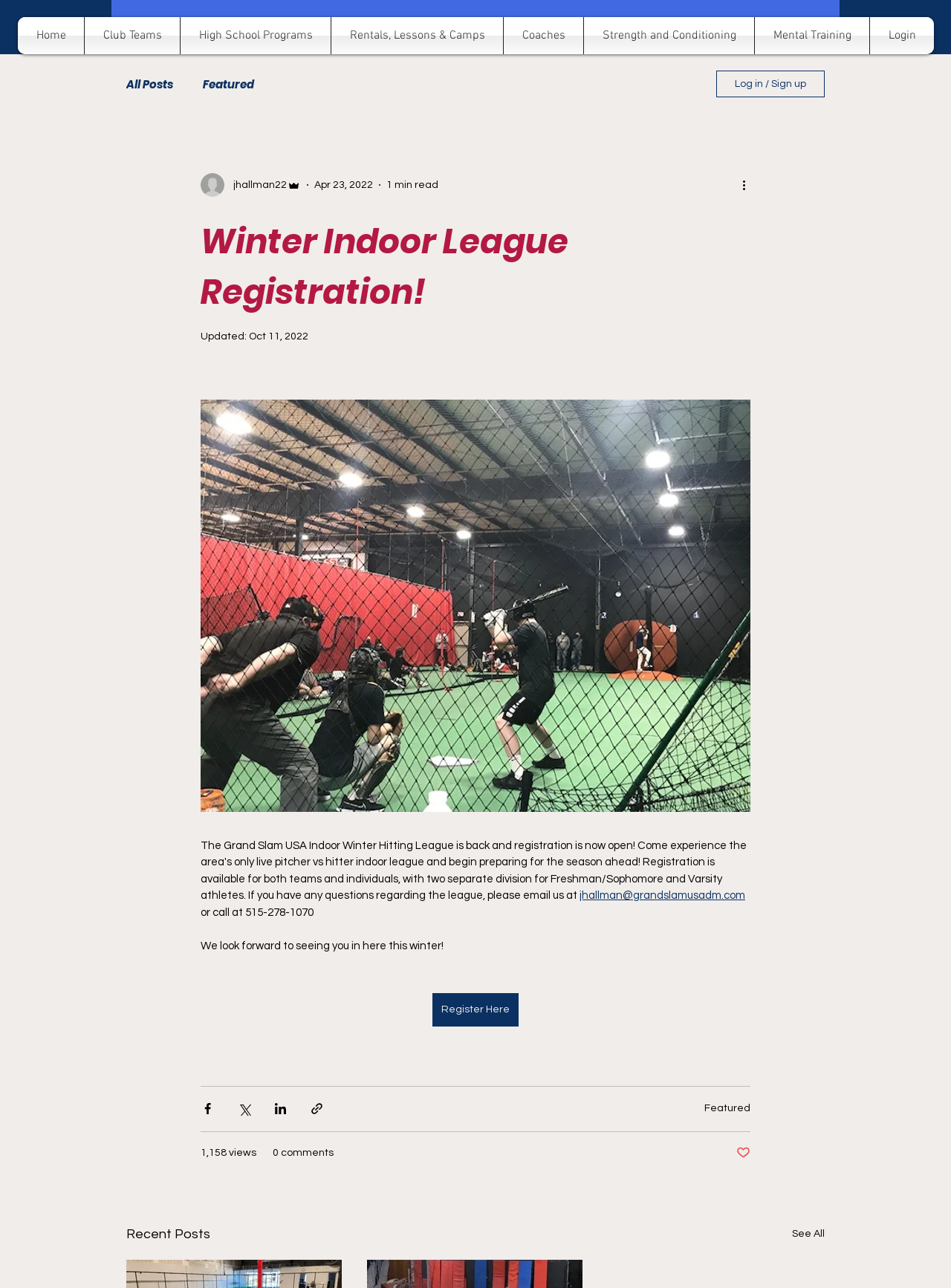How many views does the article have?
From the image, provide a succinct answer in one word or a short phrase.

1,158 views